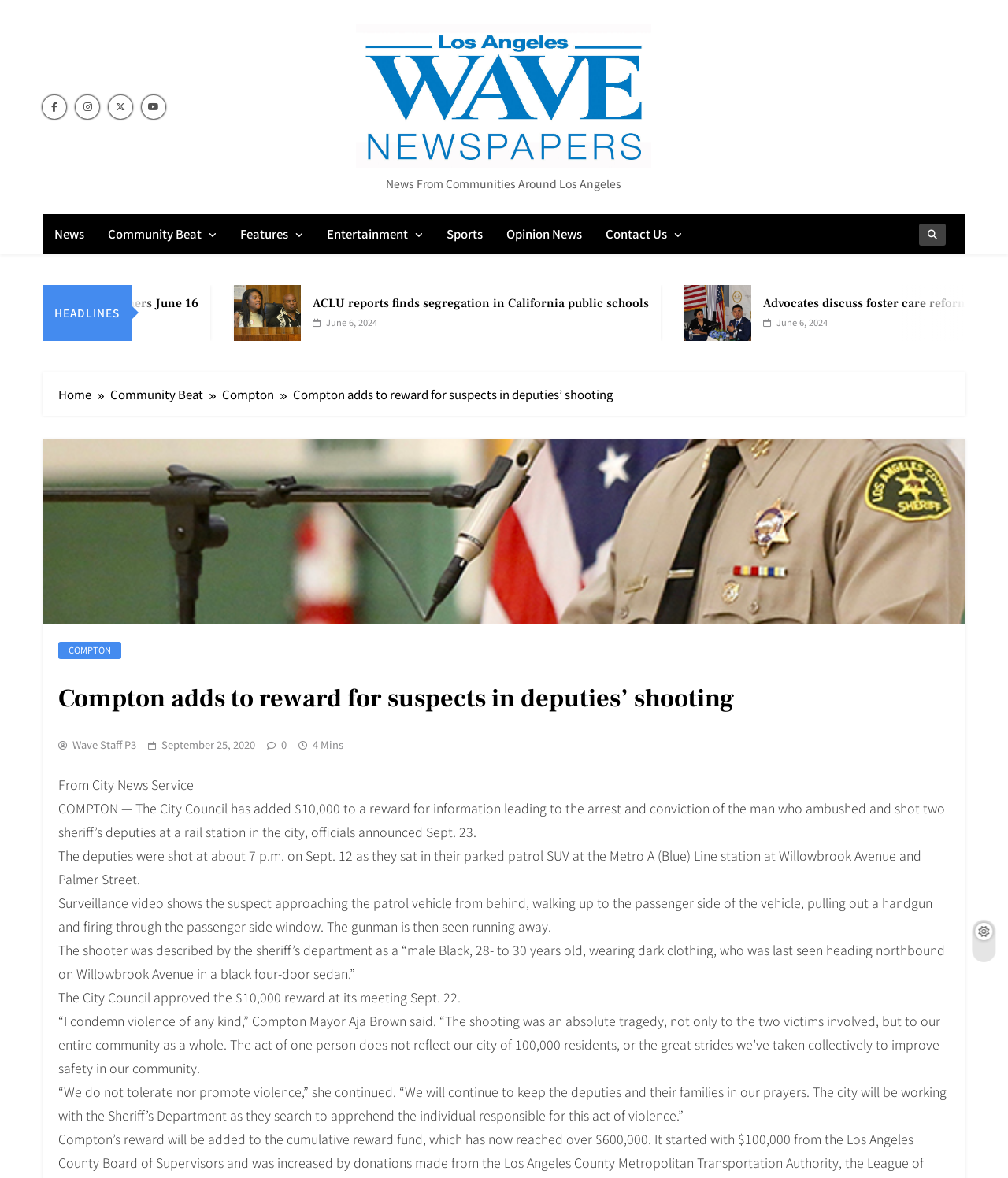Please find the bounding box coordinates of the element that you should click to achieve the following instruction: "View the image related to Advocates discuss foster care reforms for Black youth". The coordinates should be presented as four float numbers between 0 and 1: [left, top, right, bottom].

[0.619, 0.242, 0.685, 0.29]